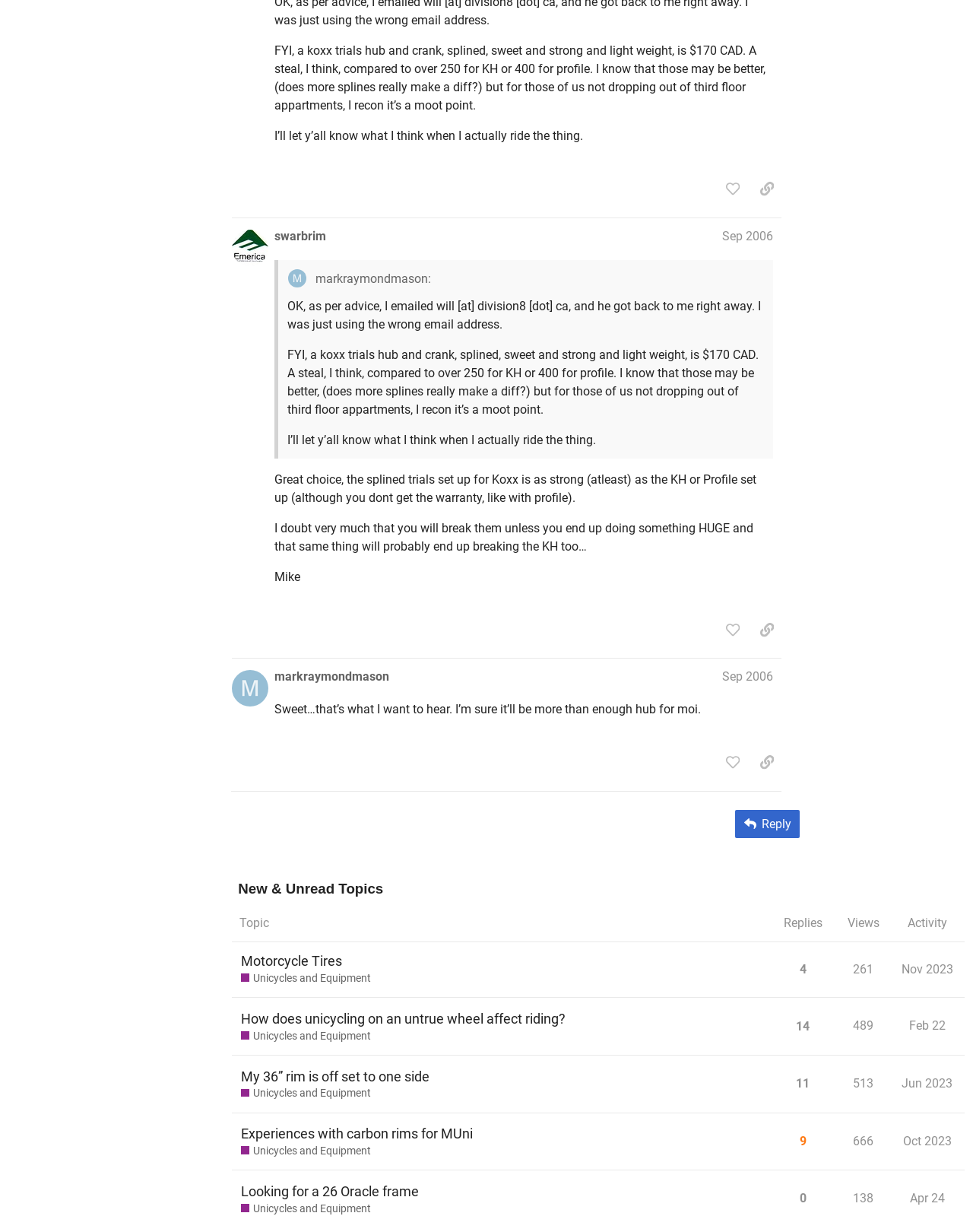Identify the bounding box coordinates of the clickable region to carry out the given instruction: "View topic 'Motorcycle Tires Unicycles and Equipment'".

[0.238, 0.772, 0.794, 0.81]